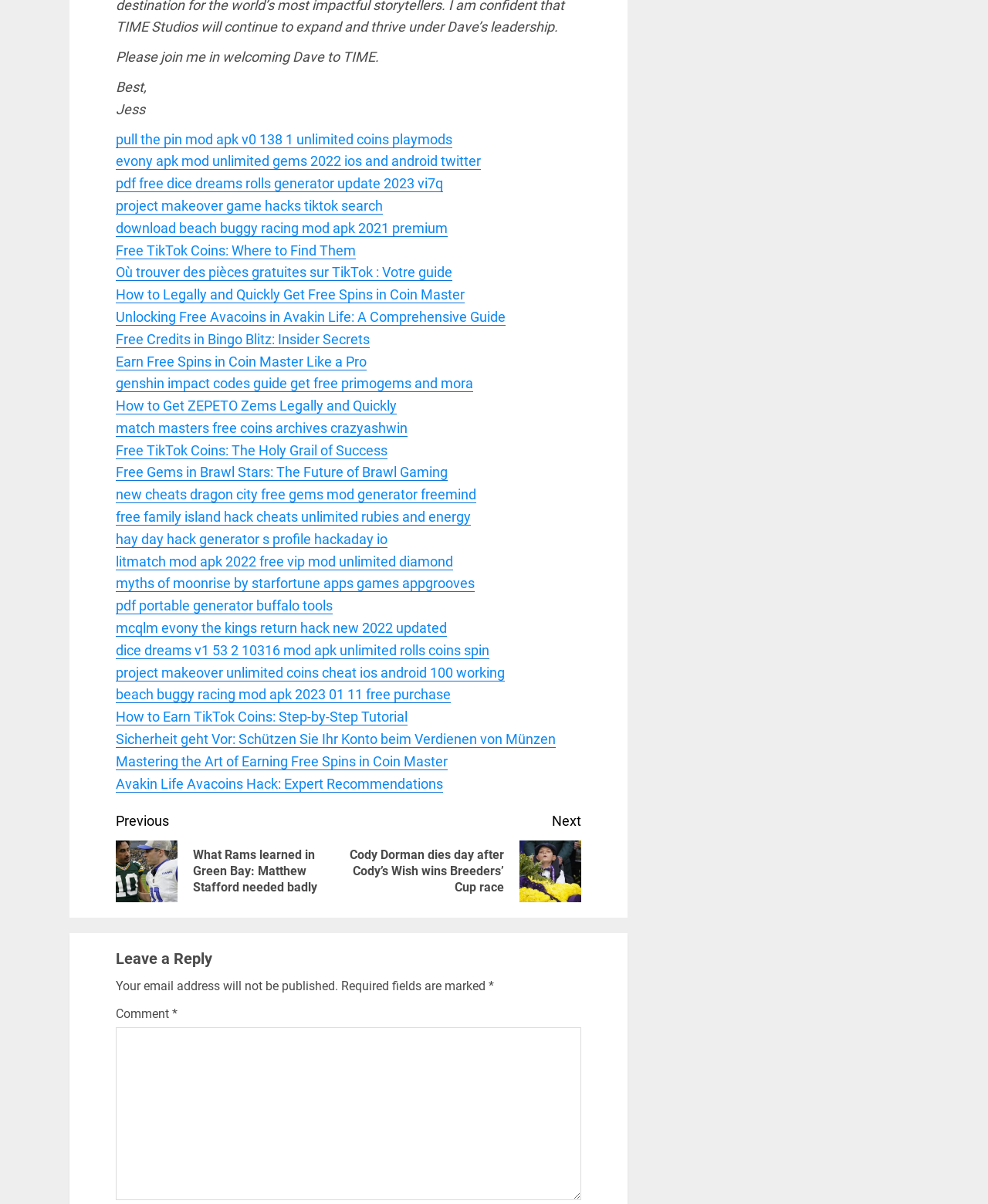Please identify the bounding box coordinates of the element I need to click to follow this instruction: "Click on 'Continue Reading'".

[0.117, 0.667, 0.588, 0.75]